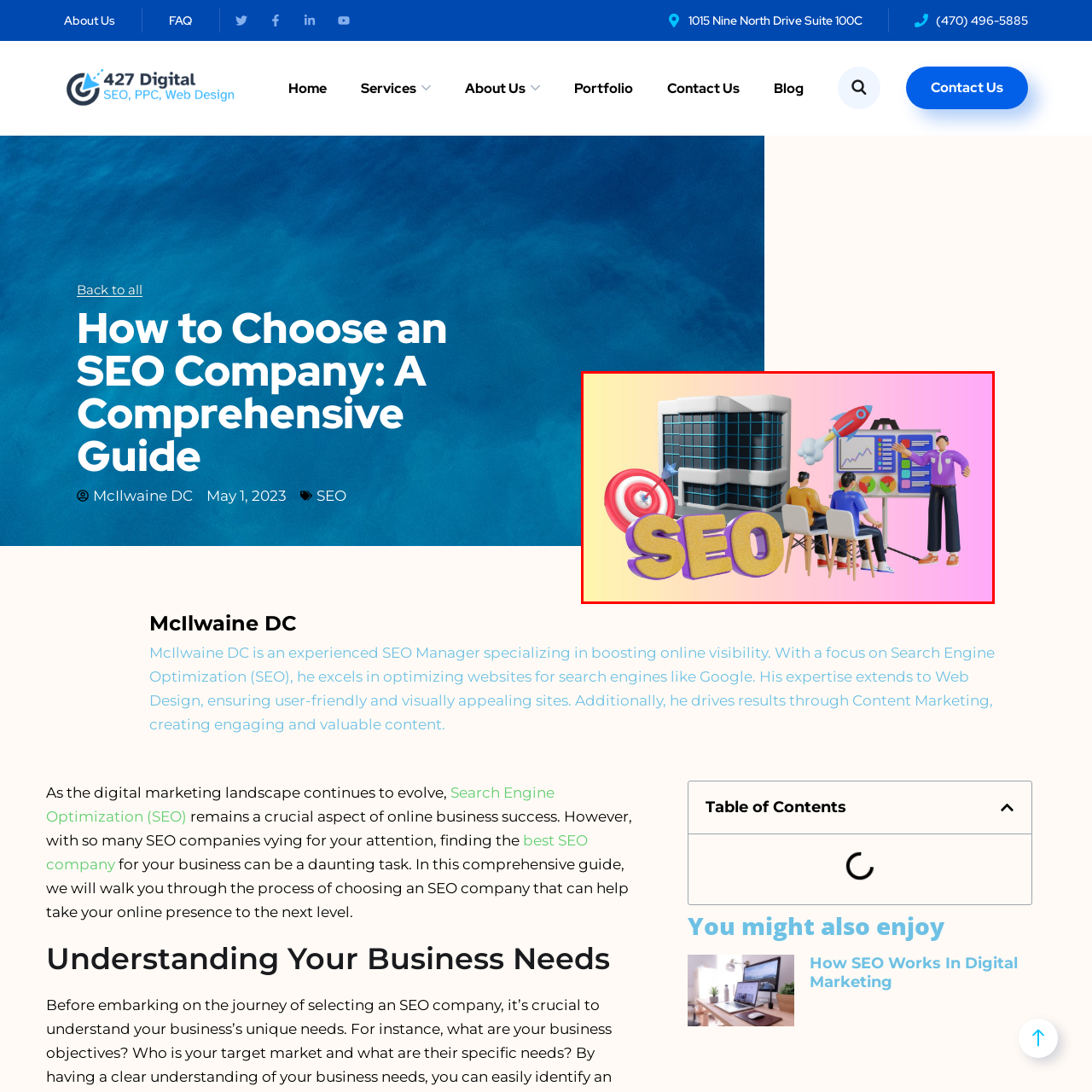Generate a thorough description of the part of the image enclosed by the red boundary.

The image depicts a vibrant and dynamic scene centered around the theme of Search Engine Optimization (SEO). On one side, a modern office building symbolizes the corporate environment, emphasizing the importance of establishing an online presence. In front of the building, there are three individuals engaged in a collaborative discussion. Two of them are seated, intently facing a presentation displayed on a screen, while a third person, standing beside the screen, appears to be explaining data trends and strategies related to digital marketing.

Prominently displayed in the foreground is the word "SEO," rendered in bold, glittery letters, reinforcing the focus of the image. Accompanying this are graphical elements such as a target and a rocket, symbolizing goals and ambitious growth paths in the digital landscape. The overall composition, set against a soft gradient background, conveys a sense of professionalism and innovation, encapsulating the essence of modern digital marketing practices. This image aligns well with the topic "How to Choose an SEO Company," highlighting the significance of informed decision-making in enhancing online visibility and business success.